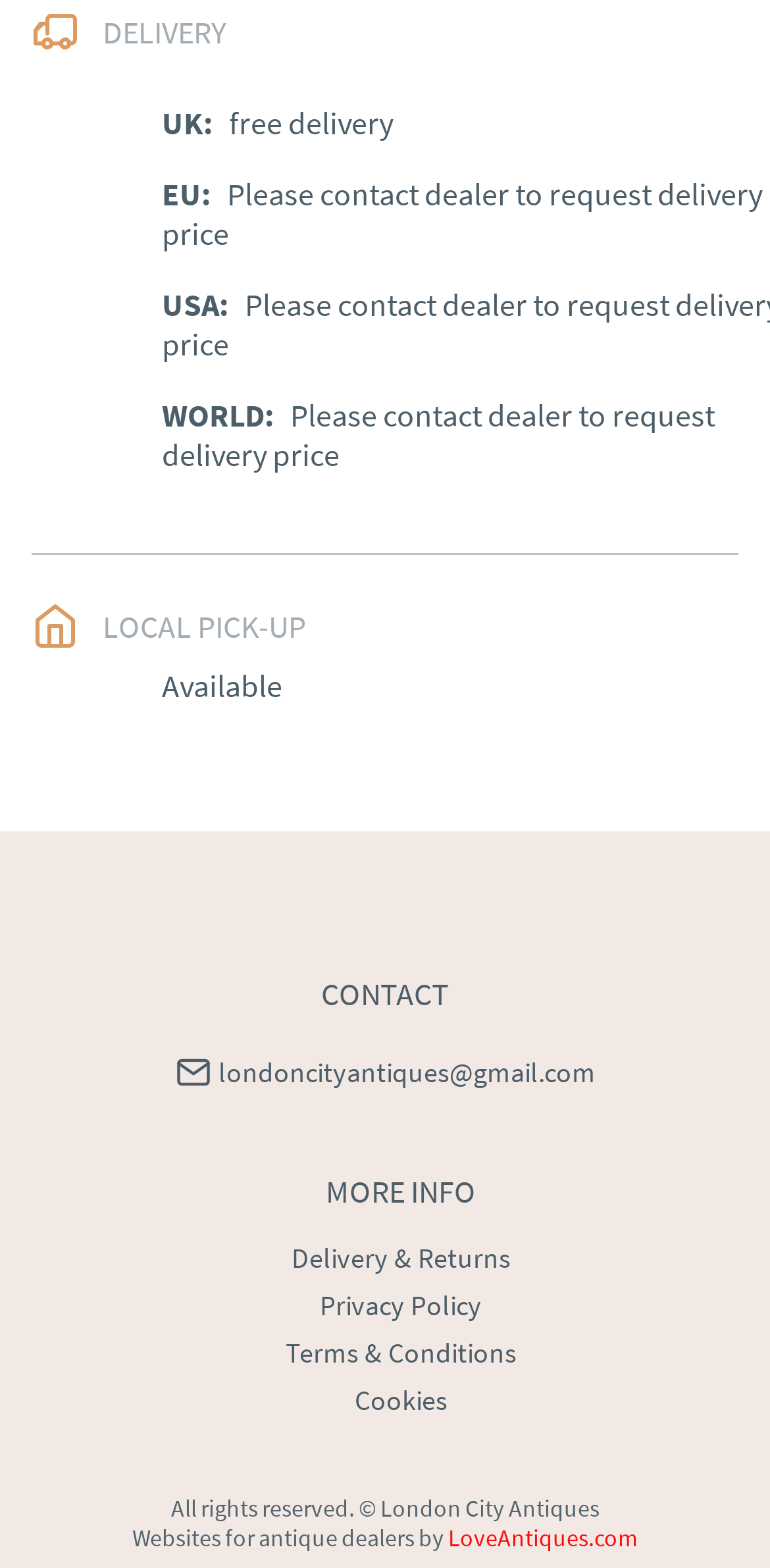Provide a one-word or short-phrase answer to the question:
What is the status of the product?

Available